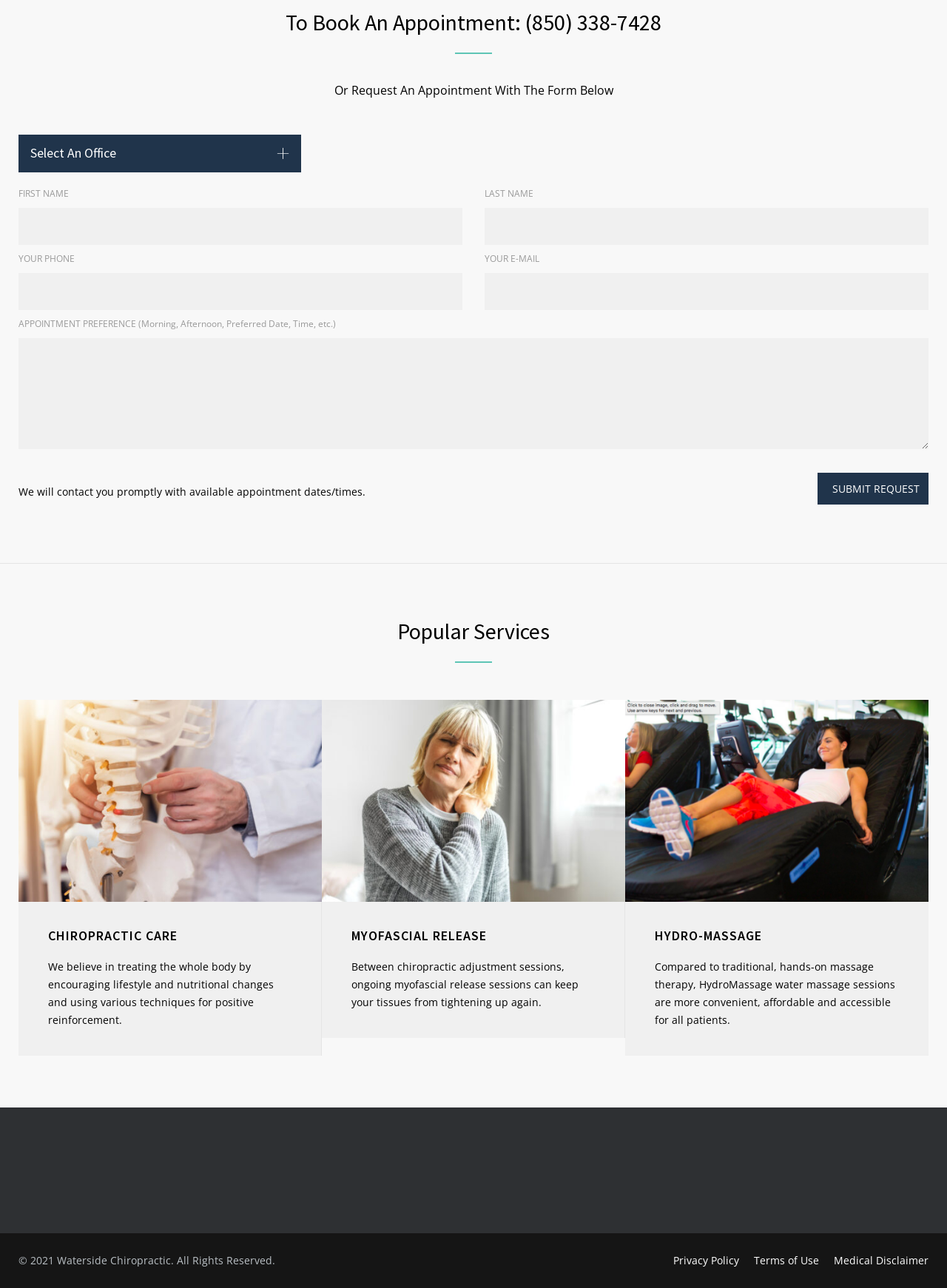Answer the question below with a single word or a brief phrase: 
What services are offered by Waterside Chiropractic?

Chiropractic Care, Myofascial Release, Hydro-Massage